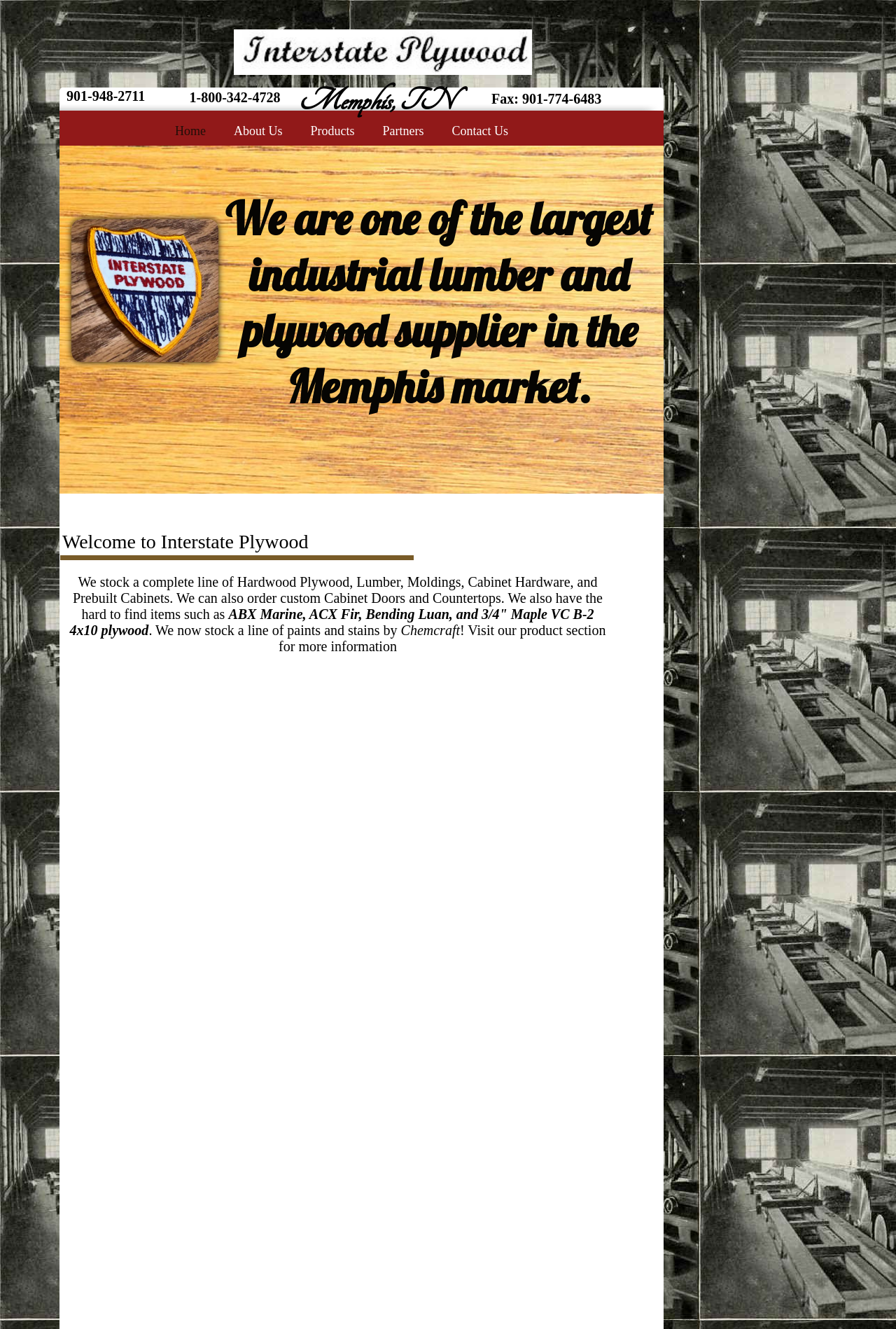Using the information in the image, give a detailed answer to the following question: What brand of paints and stains does Interstate Plywood stock?

According to the webpage, Interstate Plywood stocks a line of paints and stains by Chemcraft, as mentioned in the static text element.